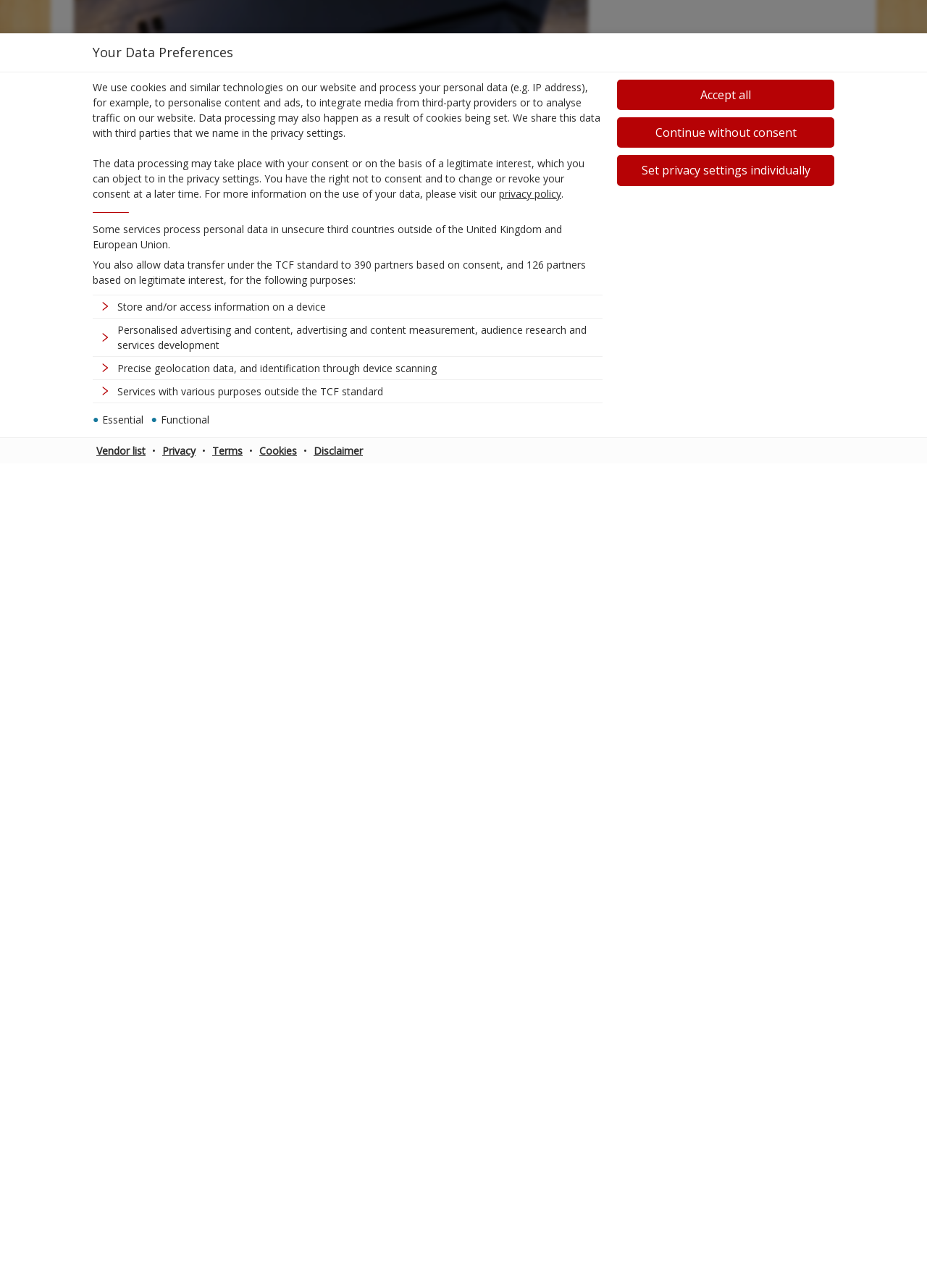Provide the bounding box coordinates of the UI element this sentence describes: "Set privacy settings individually".

[0.666, 0.12, 0.9, 0.144]